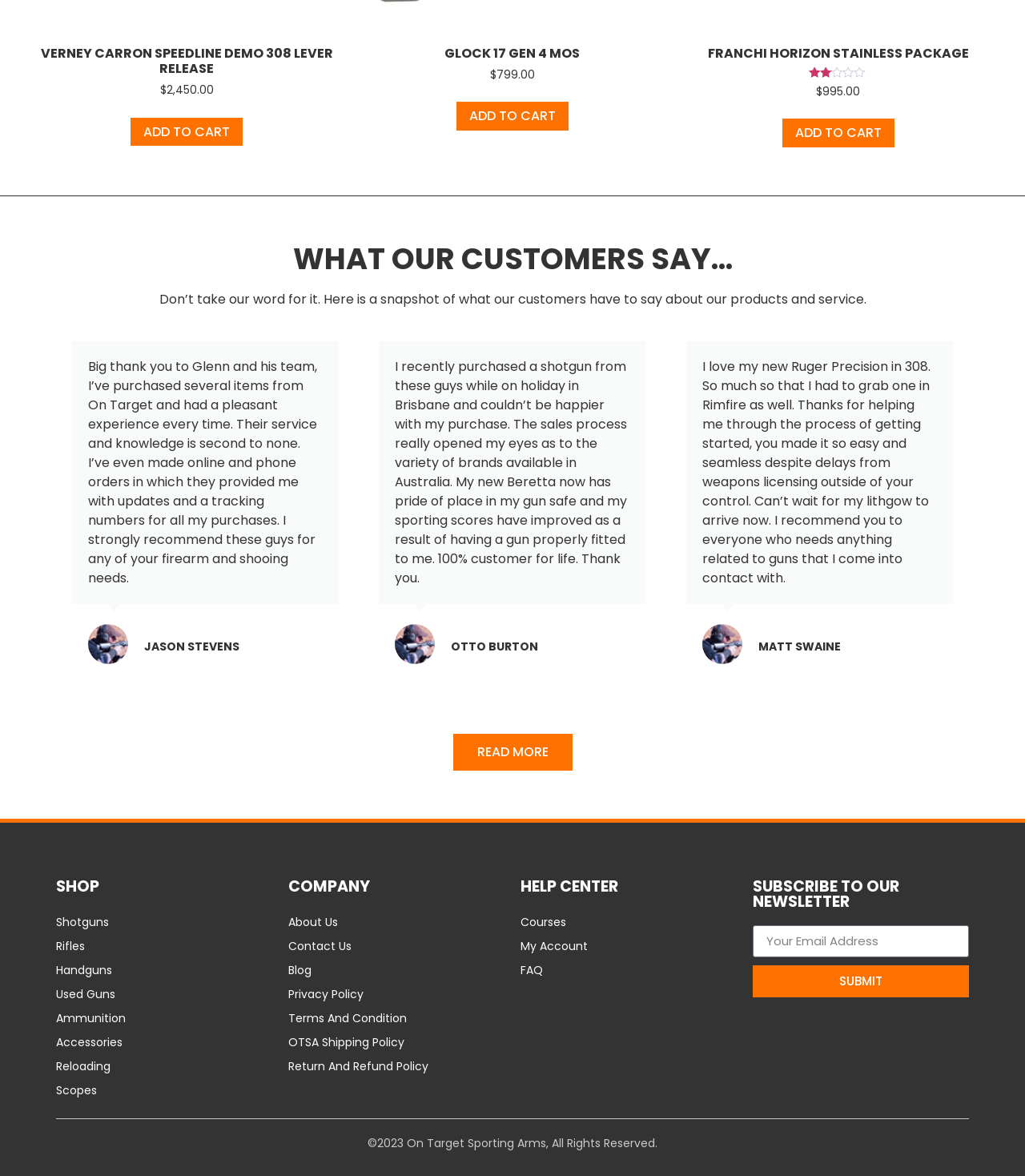Find the bounding box coordinates of the clickable area that will achieve the following instruction: "Read customer reviews".

[0.442, 0.624, 0.558, 0.655]